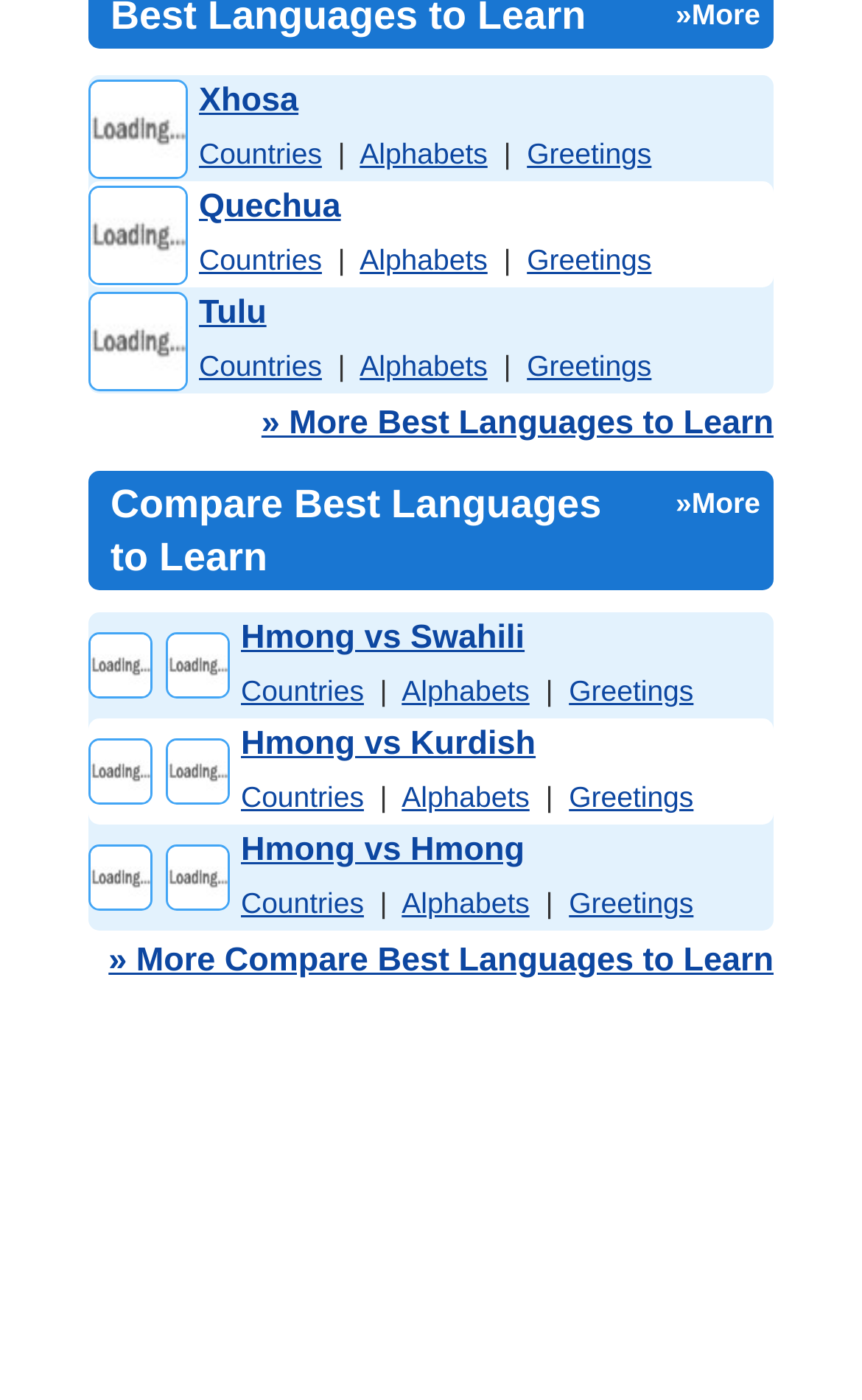What languages are compared in the first table?
Using the image as a reference, deliver a detailed and thorough answer to the question.

The first table on the webpage compares three languages: Xhosa, Quechua, and Tulu. Each row in the table represents a language, and the columns provide information about the language, including its name, countries where it is spoken, alphabets, and greetings.